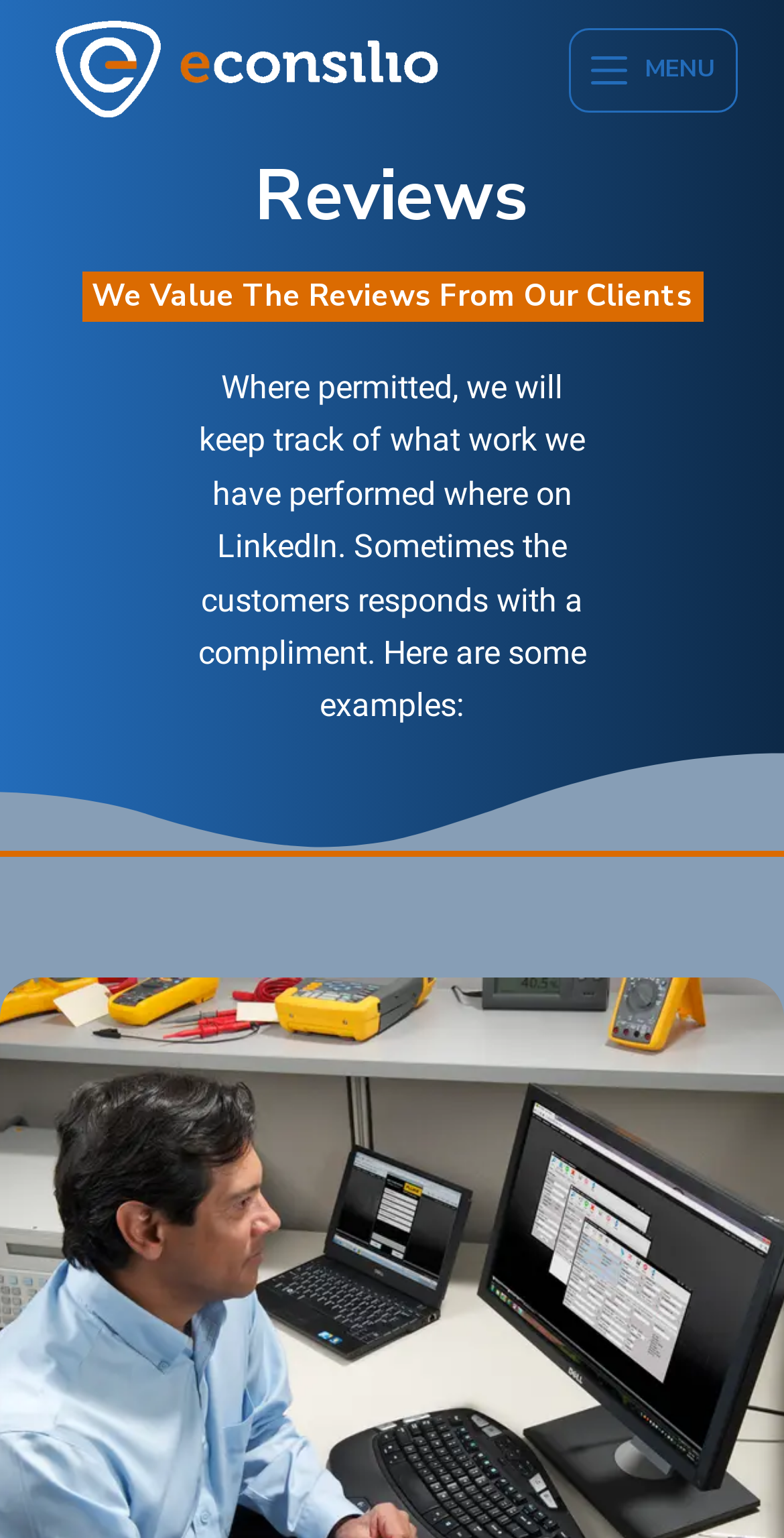Extract the bounding box coordinates for the UI element described as: "Menu".

[0.726, 0.018, 0.94, 0.073]